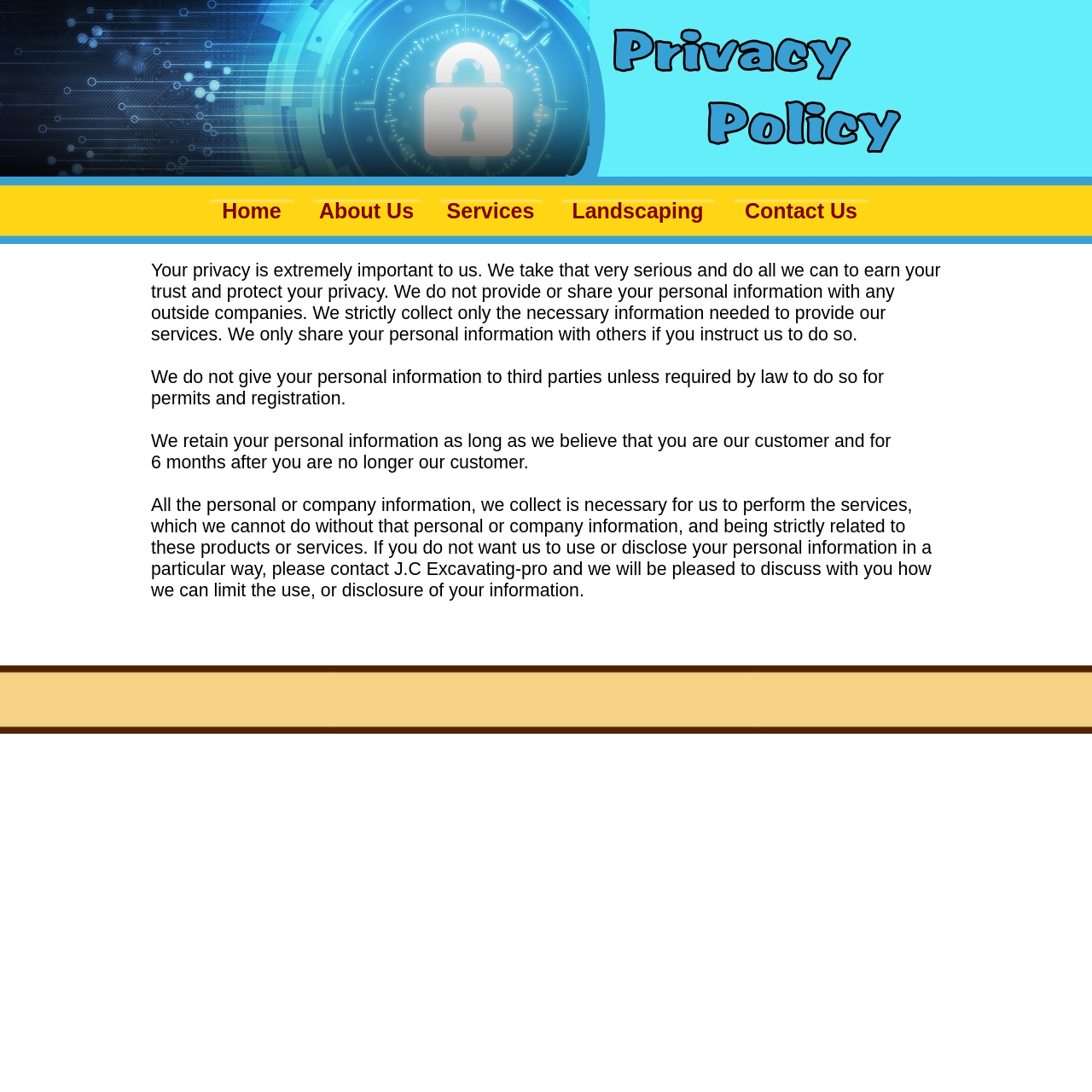What is the purpose of collecting personal information?
Please answer the question as detailed as possible.

The company collects personal information because it is necessary for them to perform their services, and it is strictly related to the products or services they offer.